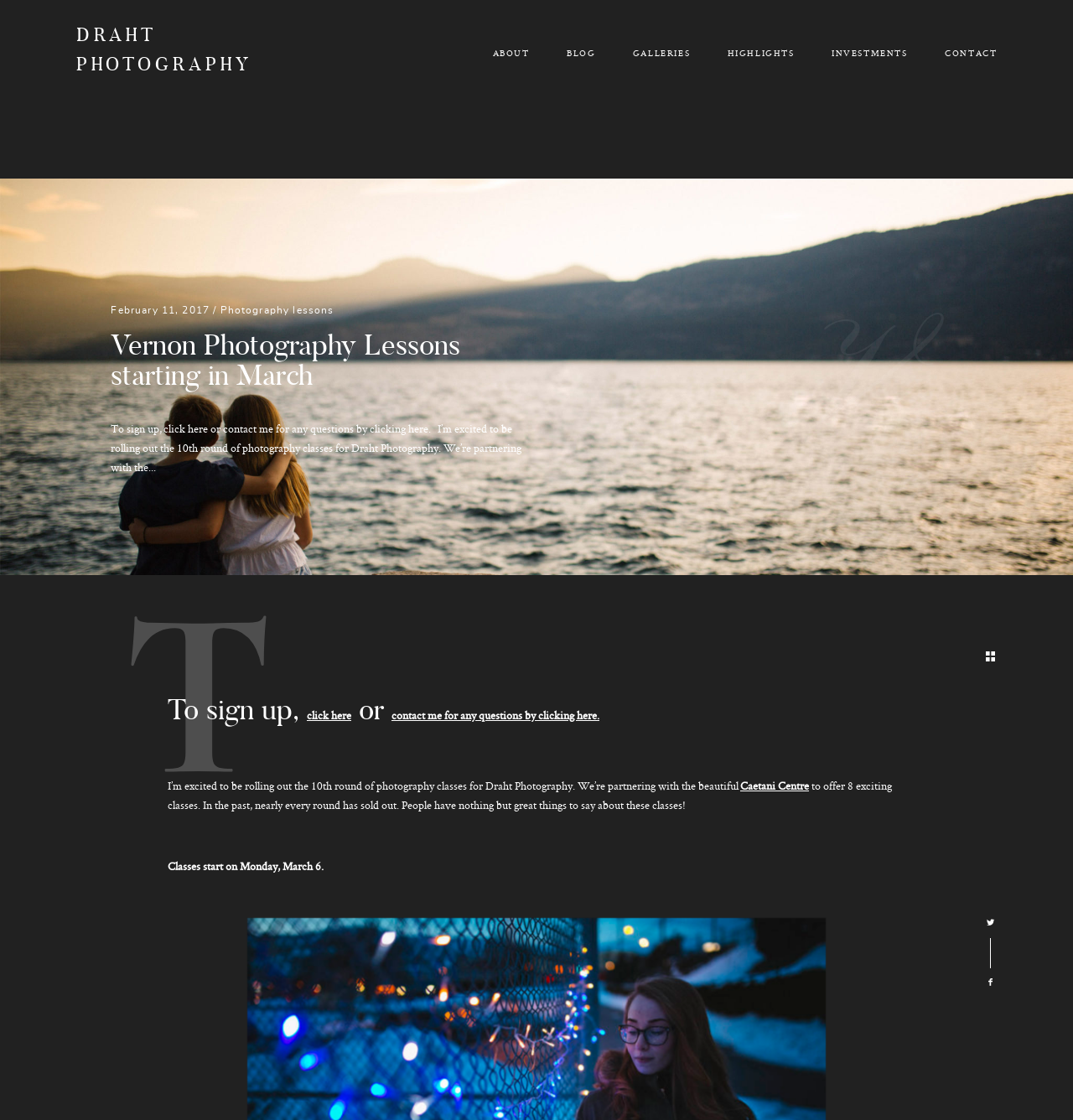Look at the image and answer the question in detail:
How many classes are being offered?

The webpage mentions 'to offer 8 exciting classes' which provides the answer to this question.